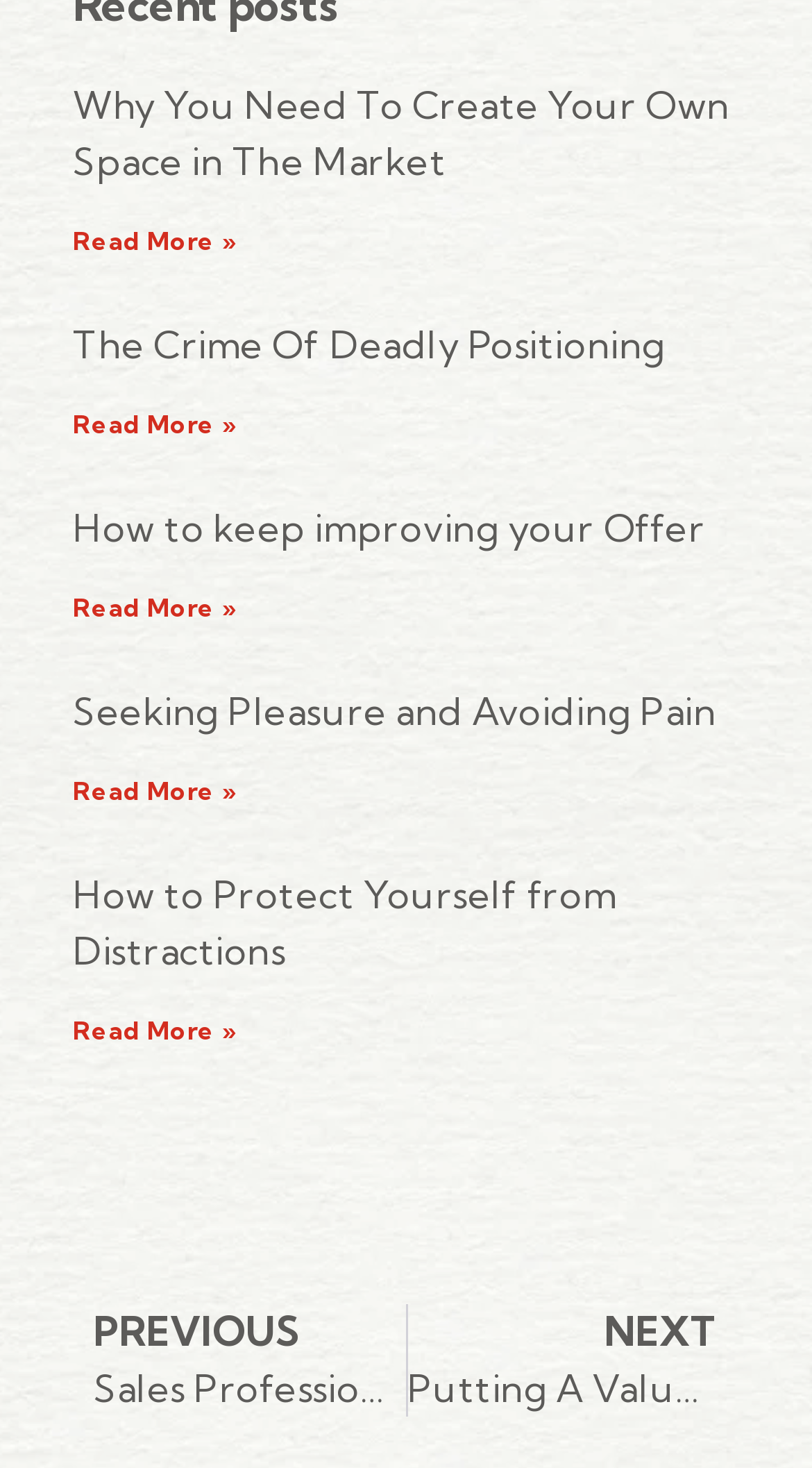What is the last article about?
Refer to the screenshot and answer in one word or phrase.

How to Protect Yourself from Distractions